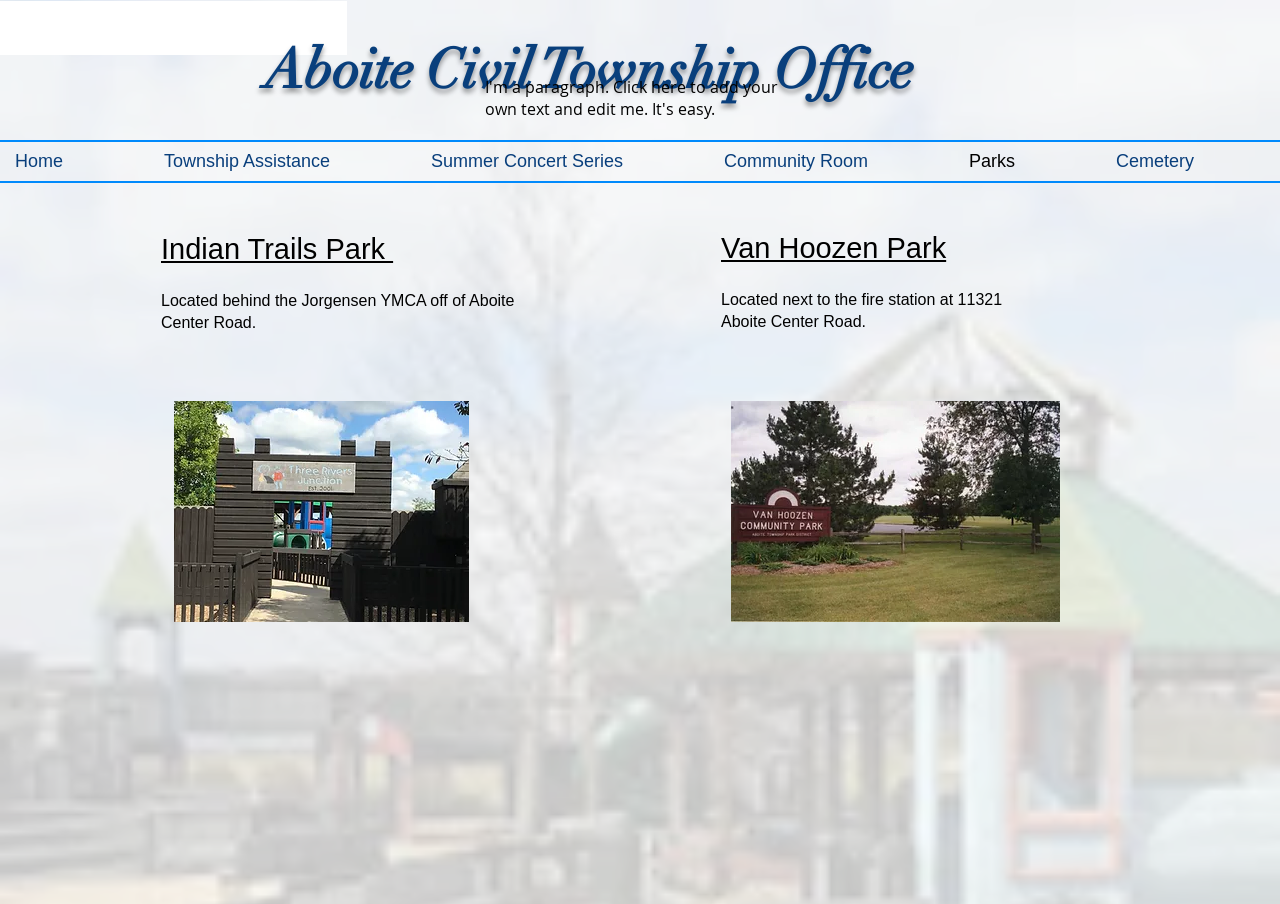Give a short answer to this question using one word or a phrase:
What is the location of Indian Trails Park?

Behind the Jorgensen YMCA off of Aboite Center Road